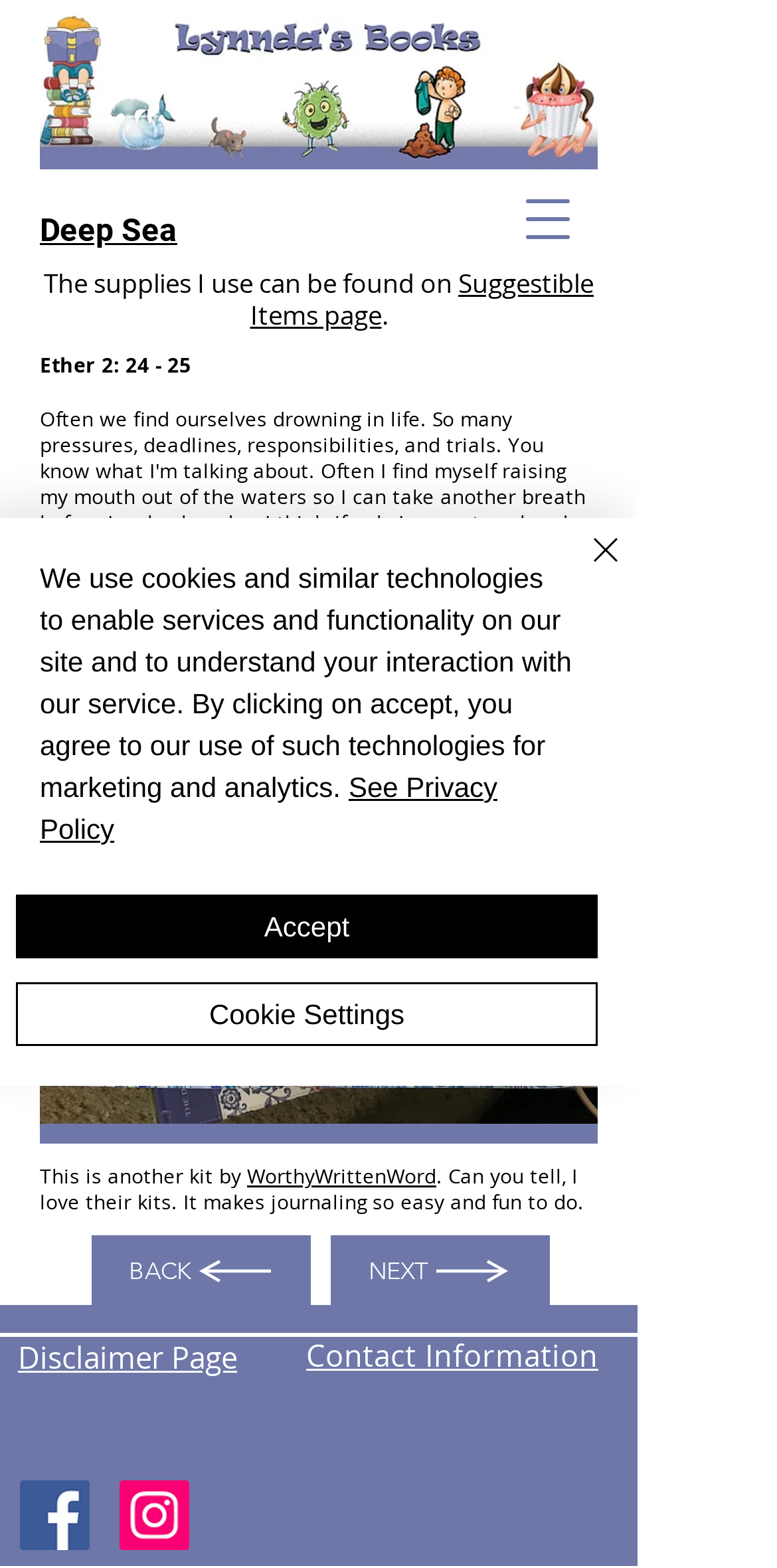Observe the image and answer the following question in detail: What is the name of the kit mentioned?

I found the kit name by reading the text on the page, which mentions 'Ether 2: 24 - 25' as a kit by WorthyWrittenWord.